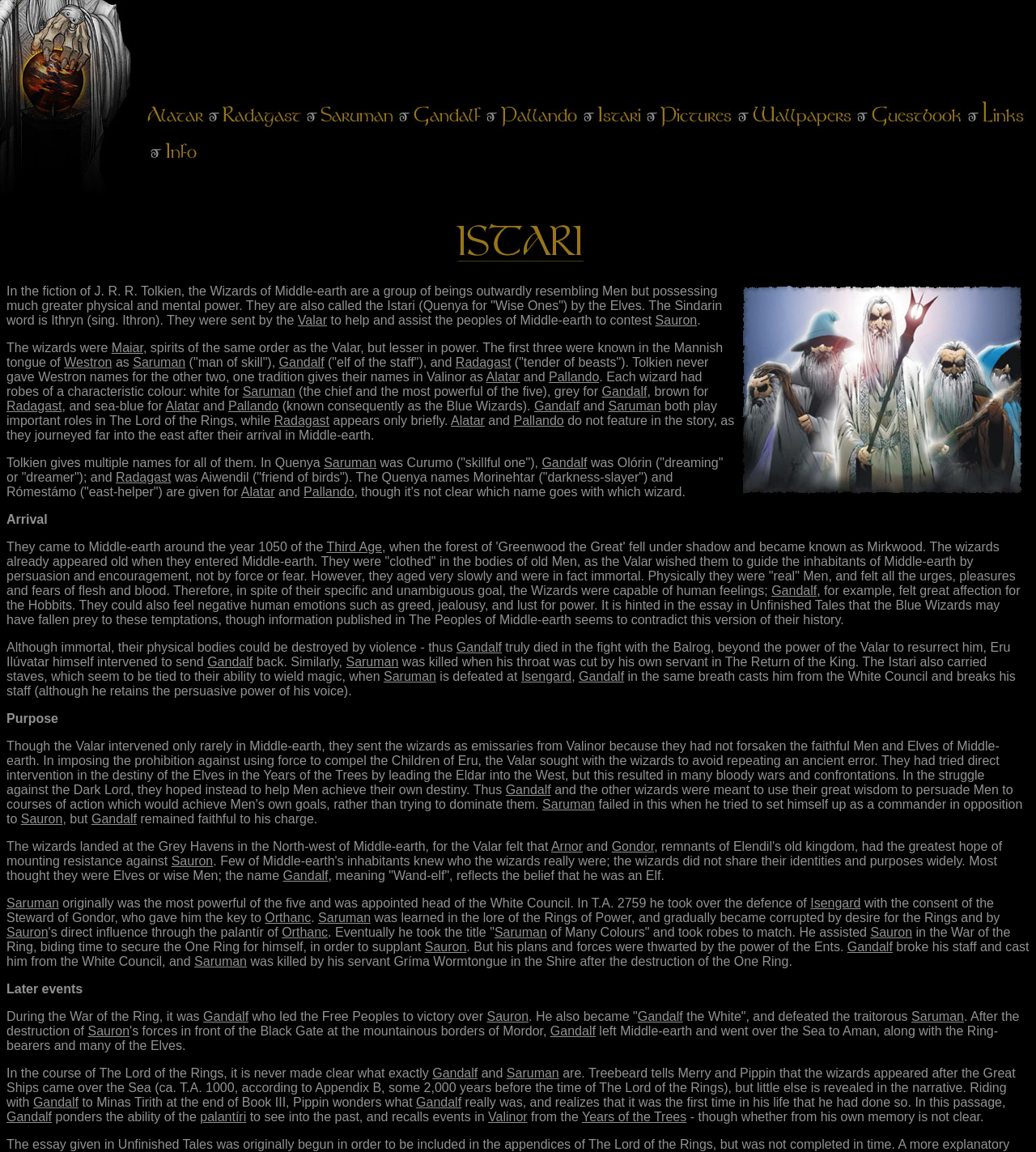Determine the bounding box coordinates of the element that should be clicked to execute the following command: "Click on Alatar".

[0.141, 0.105, 0.198, 0.117]